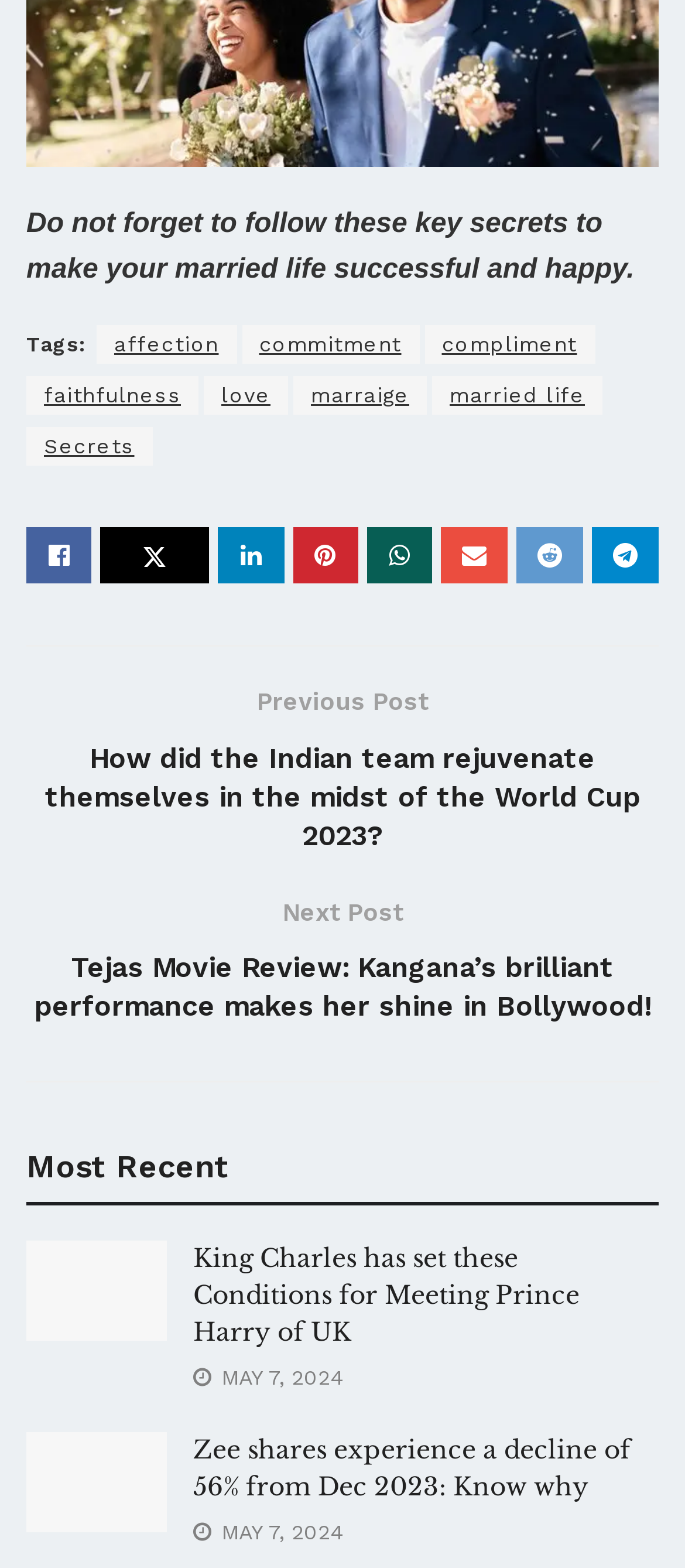Use a single word or phrase to respond to the question:
How many news articles are listed in the 'Most Recent' section?

3